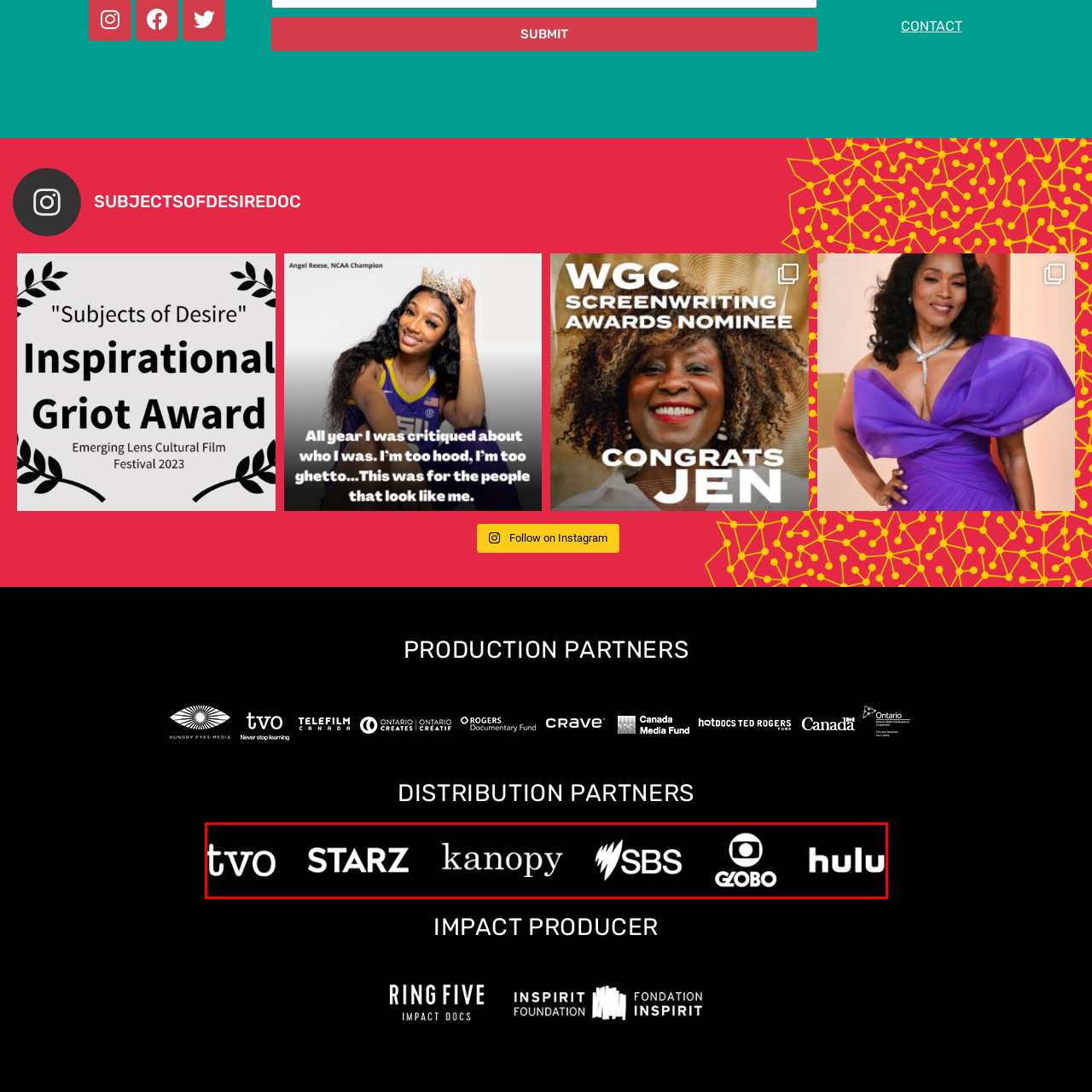Create a detailed narrative of the image inside the red-lined box.

This image showcases the logos of various streaming platforms and content distributors associated with the documentary film "Subjects of Desire." The logos prominently displayed include TVO, STARZ, Kanopy, SBS, Globo, and Hulu. These organizations play a significant role in distributing and promoting the film, enhancing its reach and accessibility to a diverse audience. The sleek, black background highlights the logos, lending a modern and sophisticated aesthetic that reflects the film's themes of race and beauty.